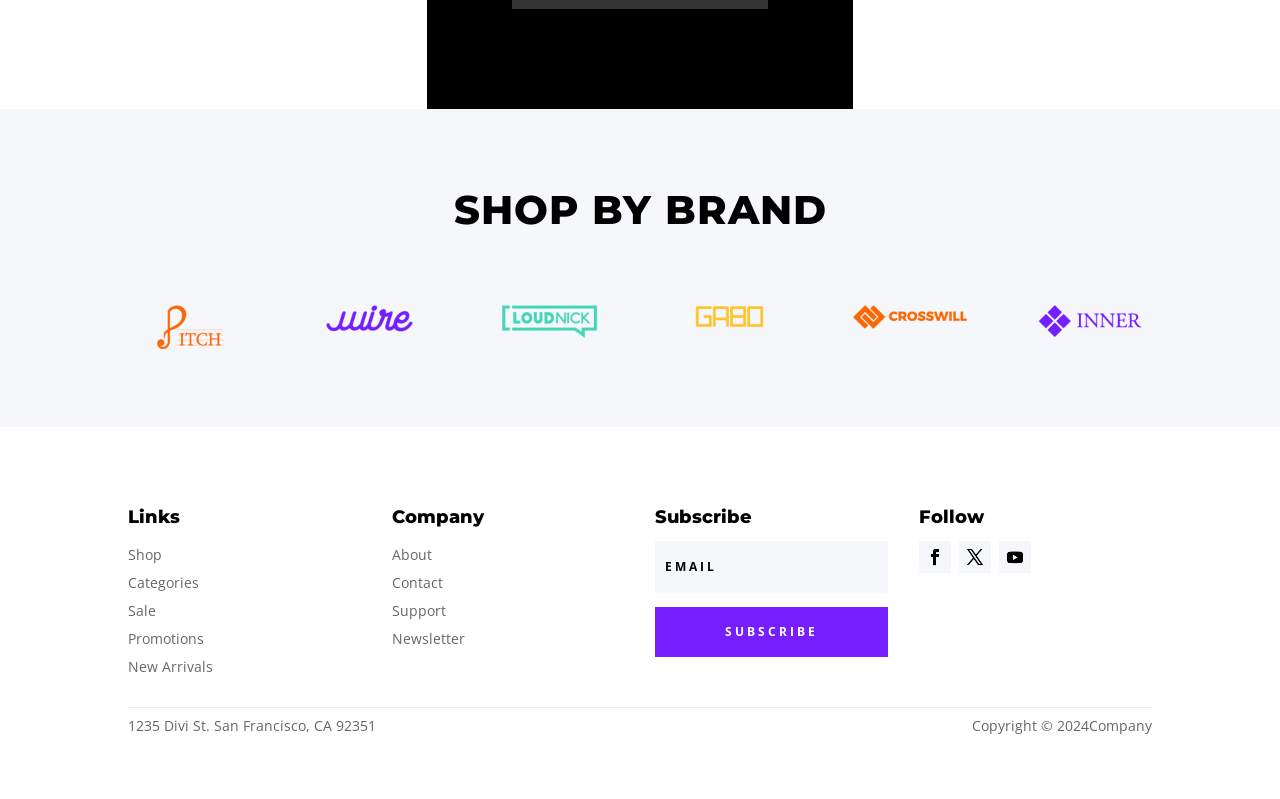Determine the bounding box coordinates of the section to be clicked to follow the instruction: "Click on the 'About' link". The coordinates should be given as four float numbers between 0 and 1, formatted as [left, top, right, bottom].

[0.306, 0.682, 0.337, 0.706]